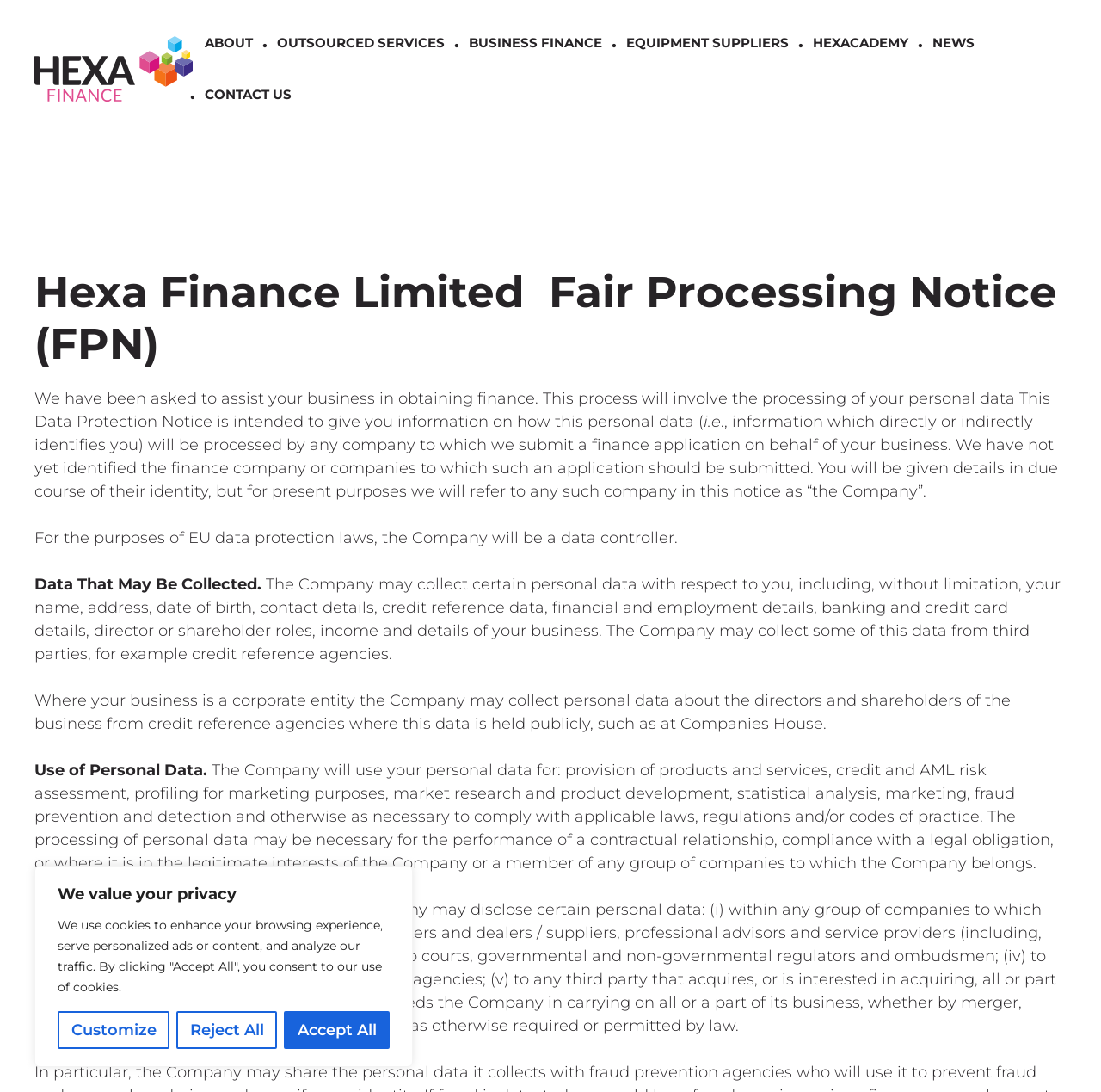Please find and generate the text of the main header of the webpage.

Hexa Finance Limited  Fair Processing Notice (FPN)